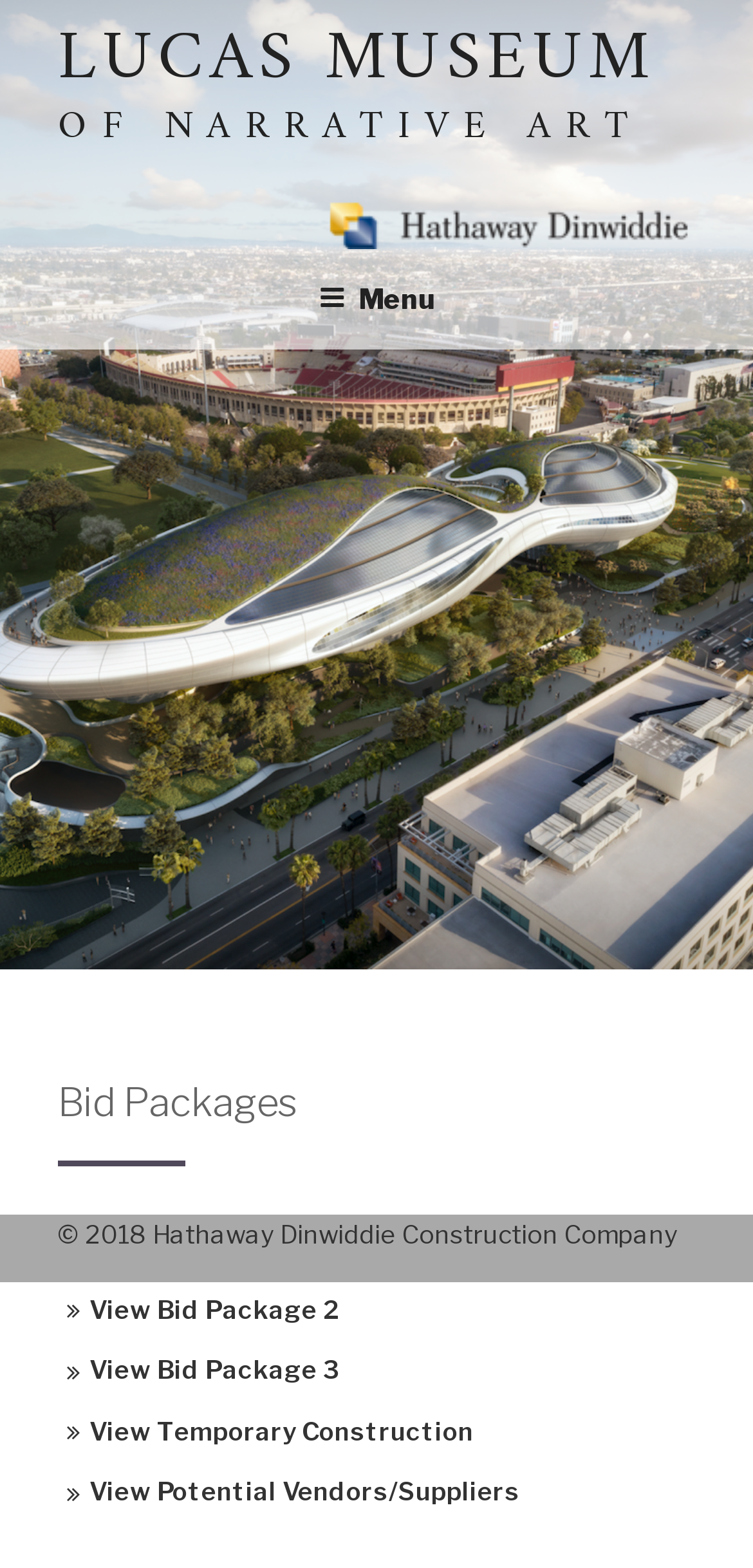Explain in detail what you observe on this webpage.

The webpage is about supplier, subcontractor, and vendor engagement for the Lucas Museum Construction. At the top left of the page, there is a link to the Lucas Museum of Narrative Art. Next to it, there is a top menu navigation bar that spans most of the width of the page. The menu has a button labeled "Menu" that, when expanded, reveals a list of options.

Below the top menu, there is a heading titled "Bid Packages". Under this heading, there are five links to view different bid packages, including Bid Package 1, Bid Package 2, Bid Package 3, Temporary Construction, and Potential Vendors/Suppliers. These links are arranged vertically, with Bid Package 1 at the top and Potential Vendors/Suppliers at the bottom.

At the bottom of the page, there is a copyright notice that reads "© 2018 Hathaway Dinwiddie Construction Company". This notice is centered horizontally and takes up about a quarter of the page's width.